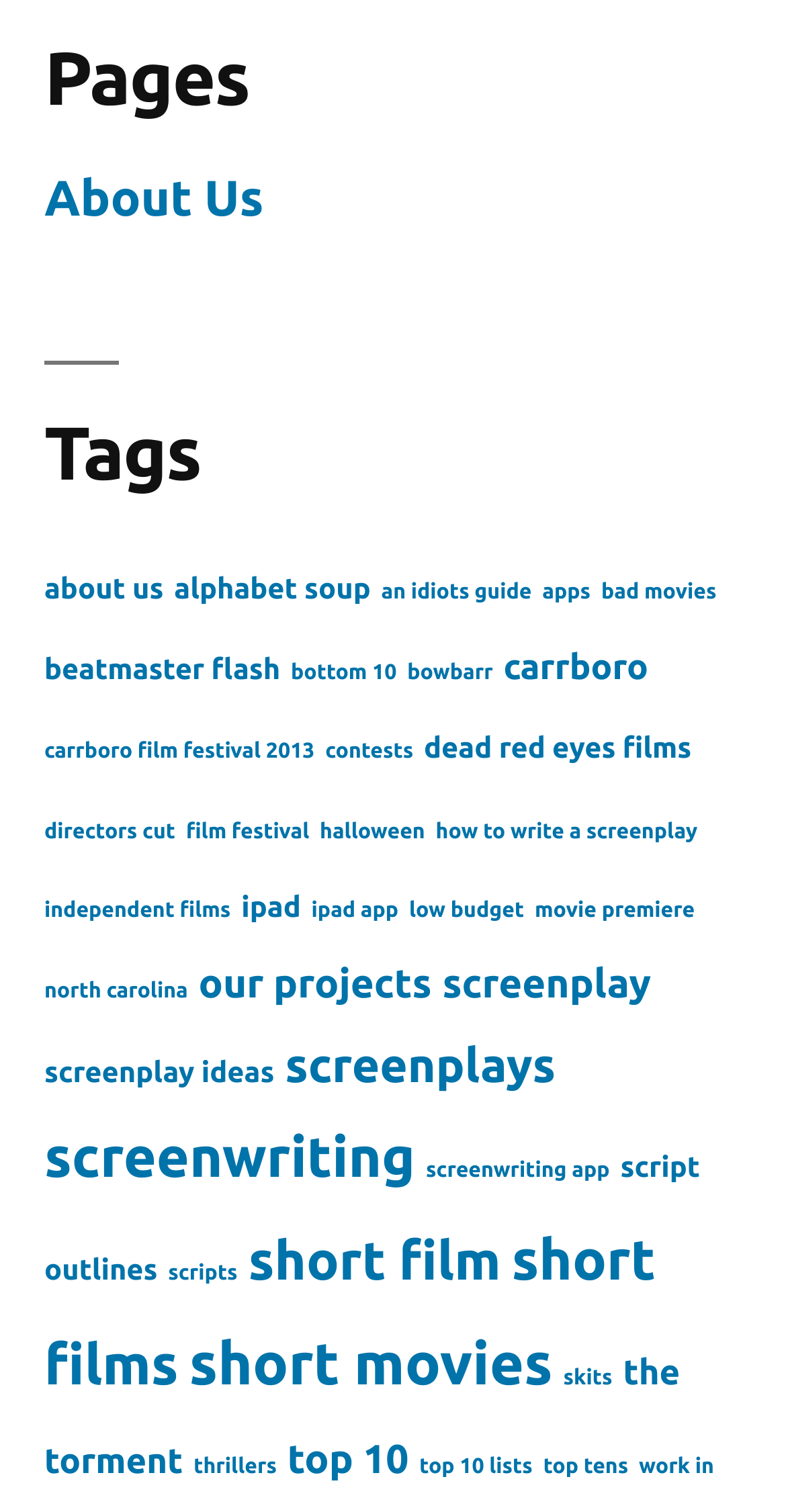Provide a brief response using a word or short phrase to this question:
What is the most popular tag on this webpage?

screenwriting